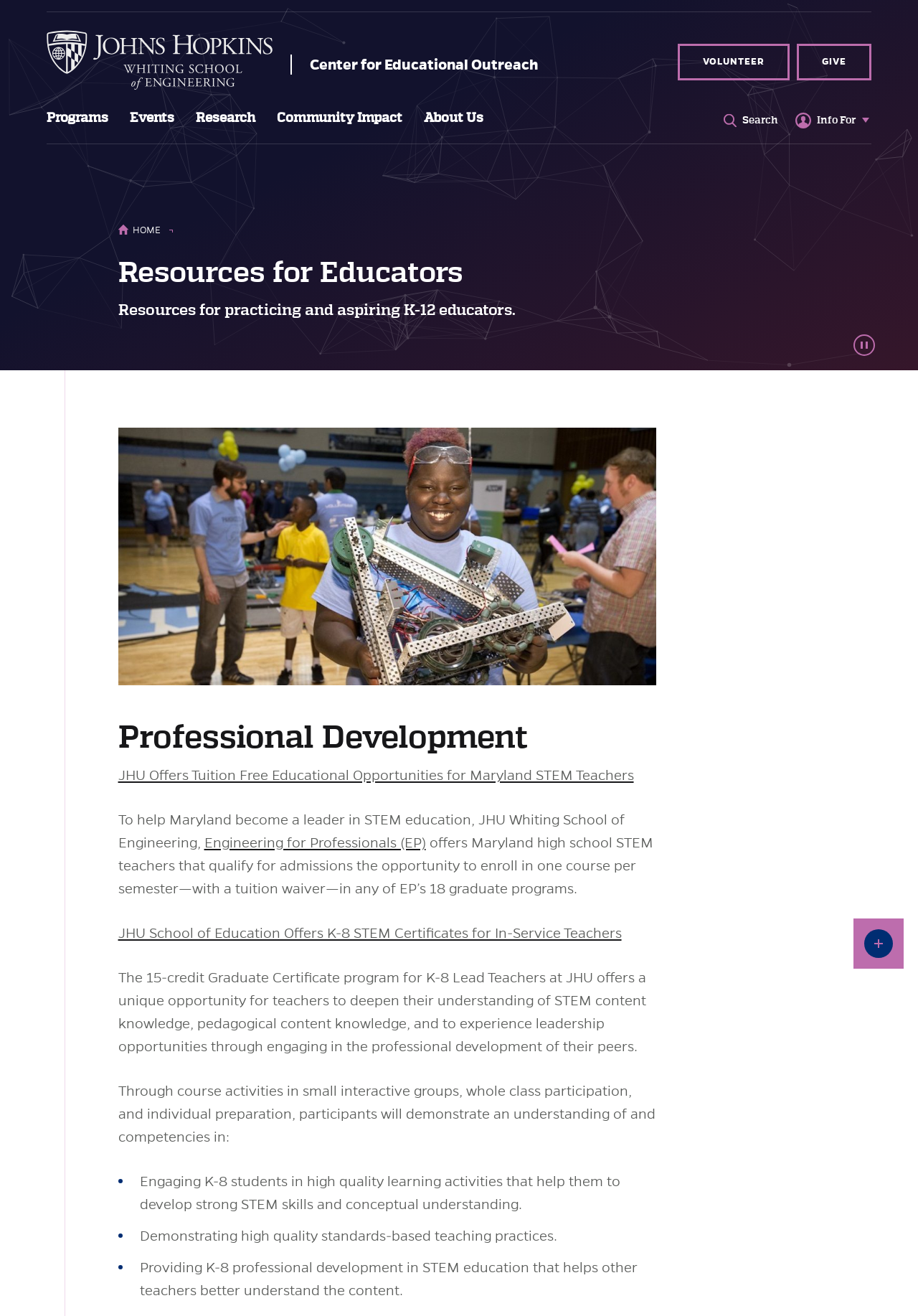Predict the bounding box for the UI component with the following description: "parent_node: Events aria-label="Events"".

[0.189, 0.074, 0.201, 0.106]